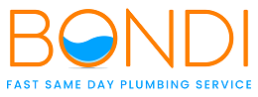What does the blue wave in the emblem symbolize?
Can you offer a detailed and complete answer to this question?

The circular emblem design incorporates a blue wave, which is a visual representation of water, reflecting the company's plumbing services.